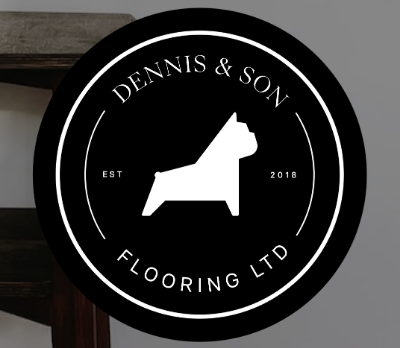Offer an in-depth description of the image shown.

The image features the logo of "Dennis & Son Flooring Ltd," established in 2018. The logo is circular in shape, prominently displaying the company name "DENNIS & SON" at the top and "FLOORING LTD" at the bottom, both in a bold font. Central to the design is a stylized silhouette of a dog, which adds a distinctive character to the branding. The logo is set against a black background, enhancing its visibility and impact, making it an attractive representation of the company's identity in the flooring industry. This visual element reinforces the company’s presence in the market for vinyl flooring supply and installation services in Essex and Suffolk.